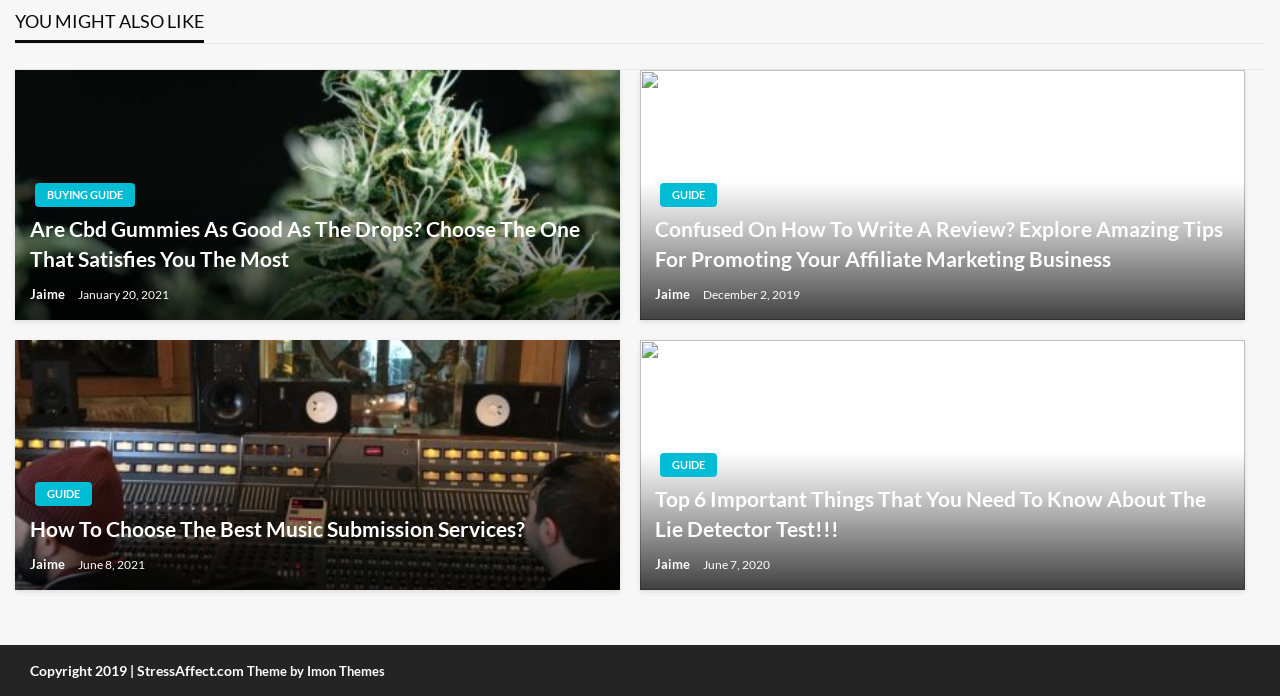Provide the bounding box coordinates for the area that should be clicked to complete the instruction: "Click on SAMPLE PAPERS".

None